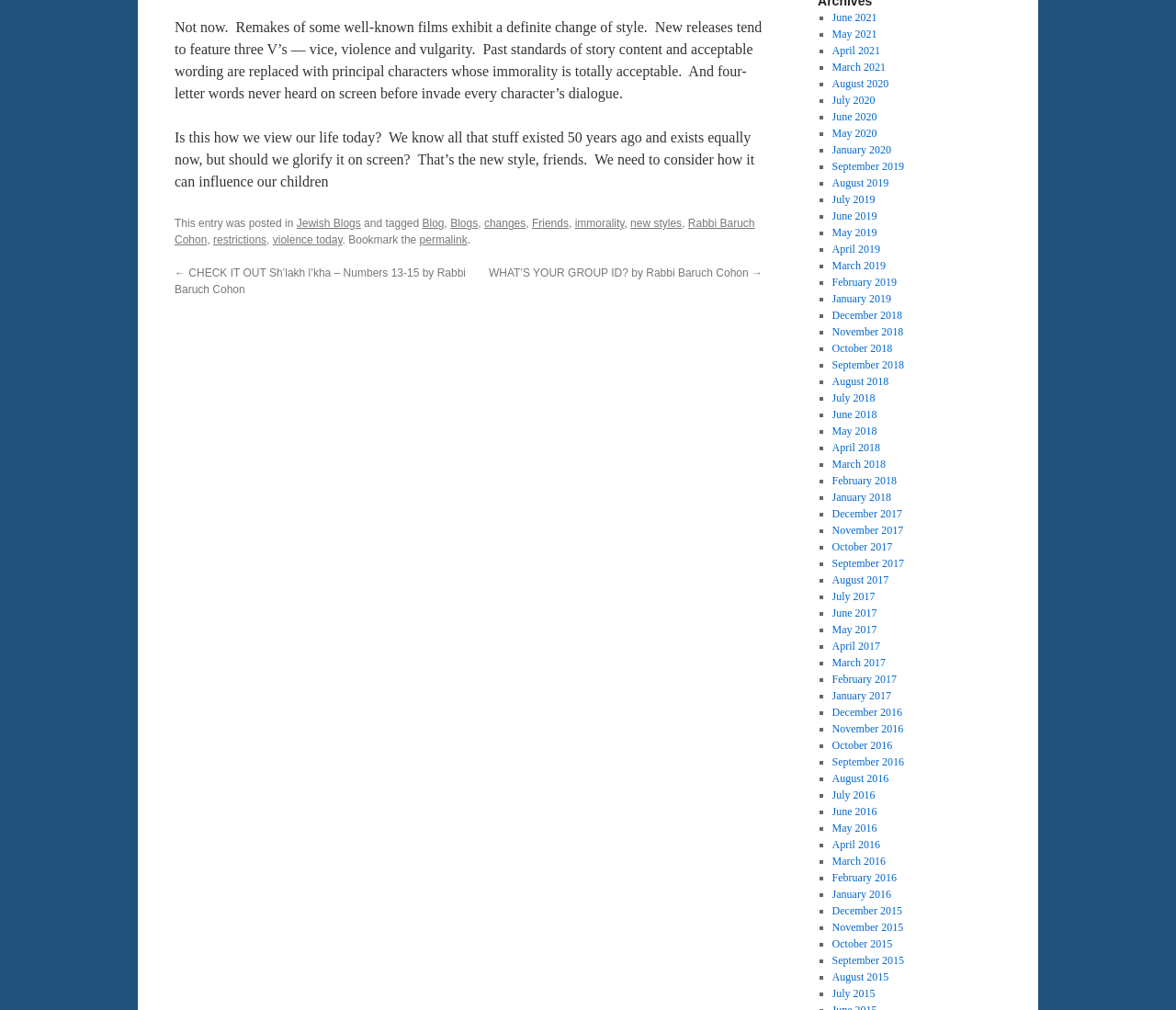Using the description "Friends", locate and provide the bounding box of the UI element.

[0.452, 0.215, 0.484, 0.228]